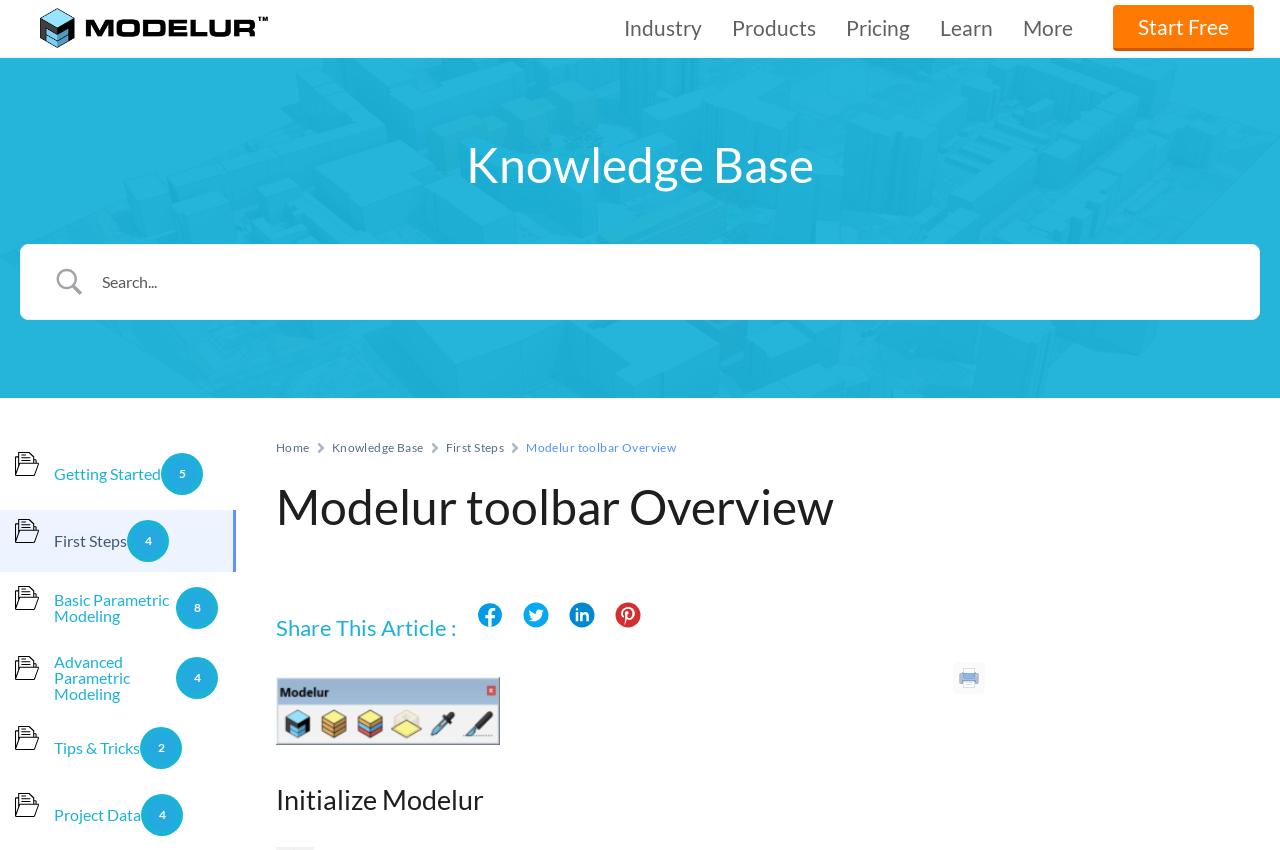Given the webpage screenshot and the description, determine the bounding box coordinates (top-left x, top-left y, bottom-right x, bottom-right y) that define the location of the UI element matching this description: Industry

[0.488, 0.021, 0.548, 0.045]